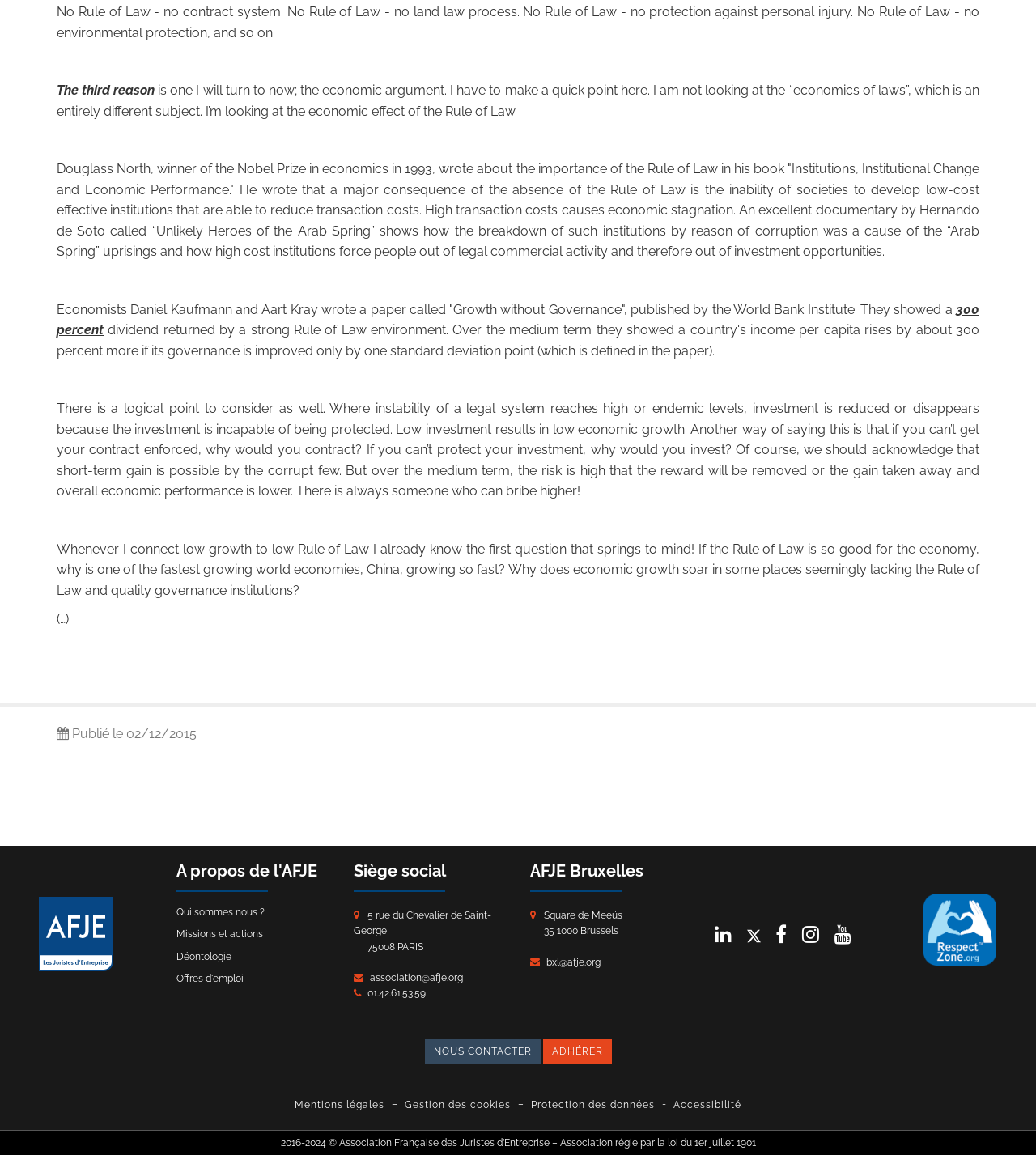Identify the coordinates of the bounding box for the element described below: "Protection des données". Return the coordinates as four float numbers between 0 and 1: [left, top, right, bottom].

[0.508, 0.949, 0.637, 0.964]